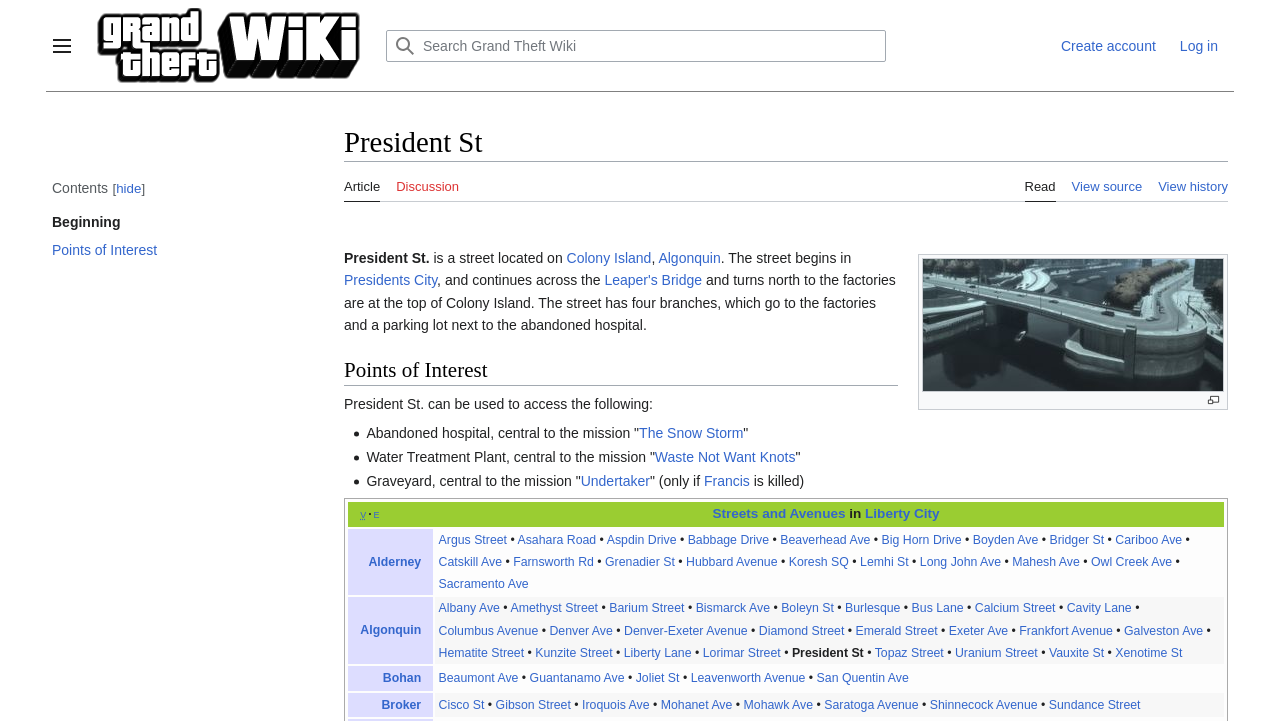Generate a thorough caption detailing the webpage content.

The webpage is about President St, a street located on Colony Island in Algonquin. At the top, there is a toggle sidebar button and a link to Grand Theft Wiki, accompanied by an image. Next to it, there is a search bar with a search button and a "Go" button. On the top right, there are links to create an account and log in.

Below the top section, there is a heading "Contents" with a "[hide]" button next to it. Underneath, there are links to "Beginning" and "Points of Interest". 

The main content of the page is divided into sections. The first section has a heading "President St" and provides information about the street, including its location and features. There is an image with a caption below it. 

The next section is about "Points of Interest" on President St, which includes an abandoned hospital, a water treatment plant, and a graveyard. Each point of interest is listed with a brief description and a link to a related mission.

At the bottom of the page, there is a table with a heading "Streets and Avenues in Liberty City". The table has rows and columns listing various streets and avenues in Liberty City, including Alderney. Each street and avenue is a link to its respective page.